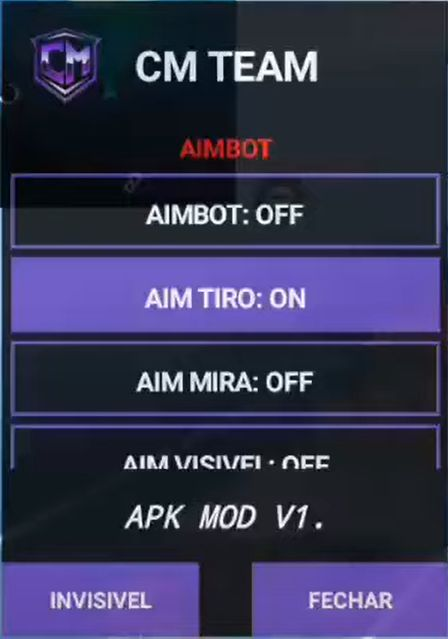Offer a detailed narrative of the image's content.

The image features the user interface of the "CM Team" aiming modification tool, specifically designed for enhancing gameplay in a competitive setting. At the top of the interface, the title "CM TEAM" is prominently displayed, indicating the source of the modification. Below this, the "AIMBOT" feature is highlighted in red, suggesting that it is a critical component of the tool.

Various options related to the aimbot functionality are presented, with toggles showing the current status of each feature. The "AIM Tiro" (Aim Shooting) is activated, indicated by the "ON" status, while "AIM Mira" (Aim View) and "AIM Visivel" (Aim Visible) are both turned "OFF." This customizable setup allows players to optimize their shooting accuracy according to their preferences.

Towards the bottom of the interface, the text "APK MOD V1" signifies the version of the mod, and buttons labeled "INVISIVEL" (Invisible) and "FECHAR" (Close) are included for additional options or exit functions, enhancing user control within the game. This tool is tailored for players looking to maximize their efficiency in gameplay through refined aiming capabilities.